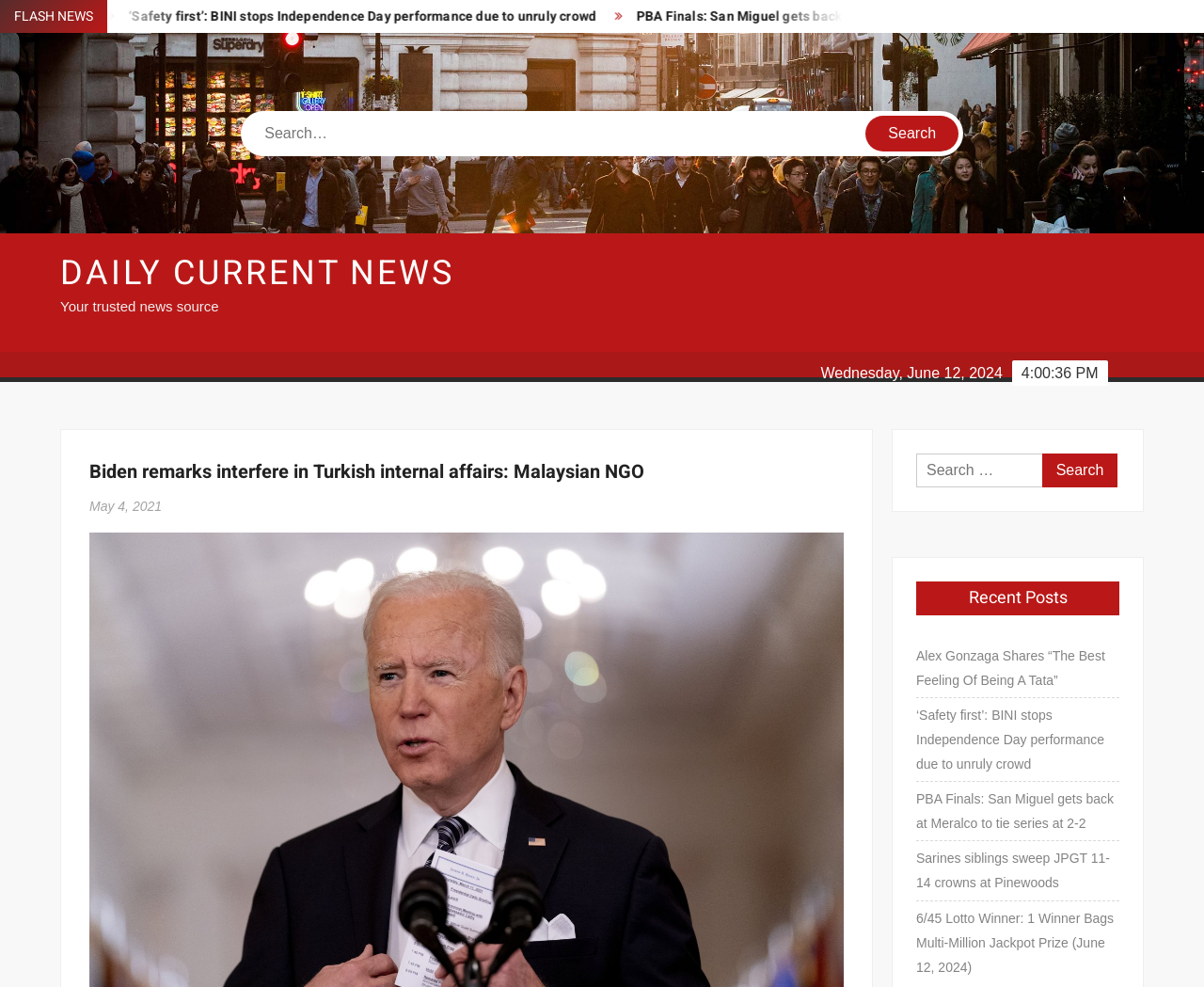Create a detailed narrative of the webpage’s visual and textual elements.

This webpage appears to be a news website, with a focus on current events and news articles. At the top of the page, there is a heading that reads "FLASH NEWS" in a prominent position. Below this, there are three news article headings, each with a link to the full article. The articles are titled "‘Safety first’: BINI stops Independence Day performance due to unruly crowd", "PBA Finals: San Miguel gets back at Meralco to tie series at 2-2", and they are positioned side by side, taking up most of the top section of the page.

To the left of these article headings, there is a search bar with a button labeled "Search". Above the search bar, there is a link to "DAILY CURRENT NEWS" and a static text that reads "Your trusted news source". On the right side of the page, there is a date display showing "Wednesday, June 12, 2024".

Below the news article headings, there is a main news article with the title "Biden remarks interfere in Turkish internal affairs: Malaysian NGO", which is the same as the meta description. This article has a link to the publication date, "May 4, 2021". 

Further down the page, there is another search bar with a button labeled "Search" and a heading that reads "Recent Posts". Below this, there are five links to recent news articles, including some of the same articles mentioned at the top of the page. These links are stacked vertically, taking up the lower section of the page.